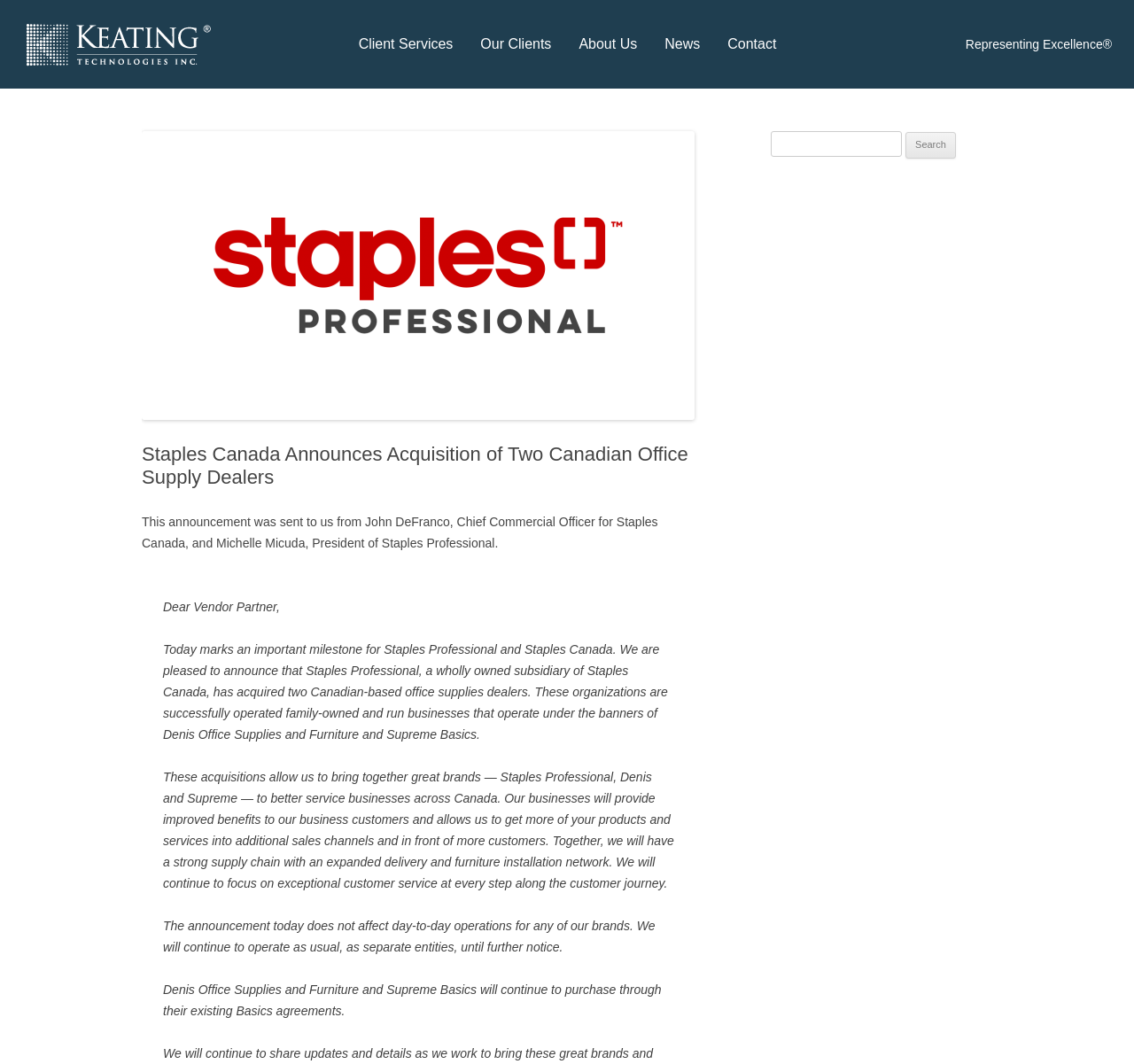Create an elaborate caption for the webpage.

The webpage appears to be a news article from Staples Canada, announcing the acquisition of two Canadian office supply dealers. At the top left corner, there is a logo image and a link to the homepage. Below the logo, there is a navigation menu with links to "Client Services", "Our Clients", "About Us", "News", and "Contact".

To the right of the navigation menu, there is a static text "Representing Excellence®". Below the navigation menu, there is a heading "News" with a link to the news section. The main content of the page is an article with a heading "Staples Canada Announces Acquisition of Two Canadian Office Supply Dealers". The article is divided into several paragraphs, announcing the acquisition and explaining its benefits.

On the right side of the page, there is a complementary section with a search bar. The search bar has a label "Search for:" and a text box to input search queries. There is also a "Search" button next to the text box.